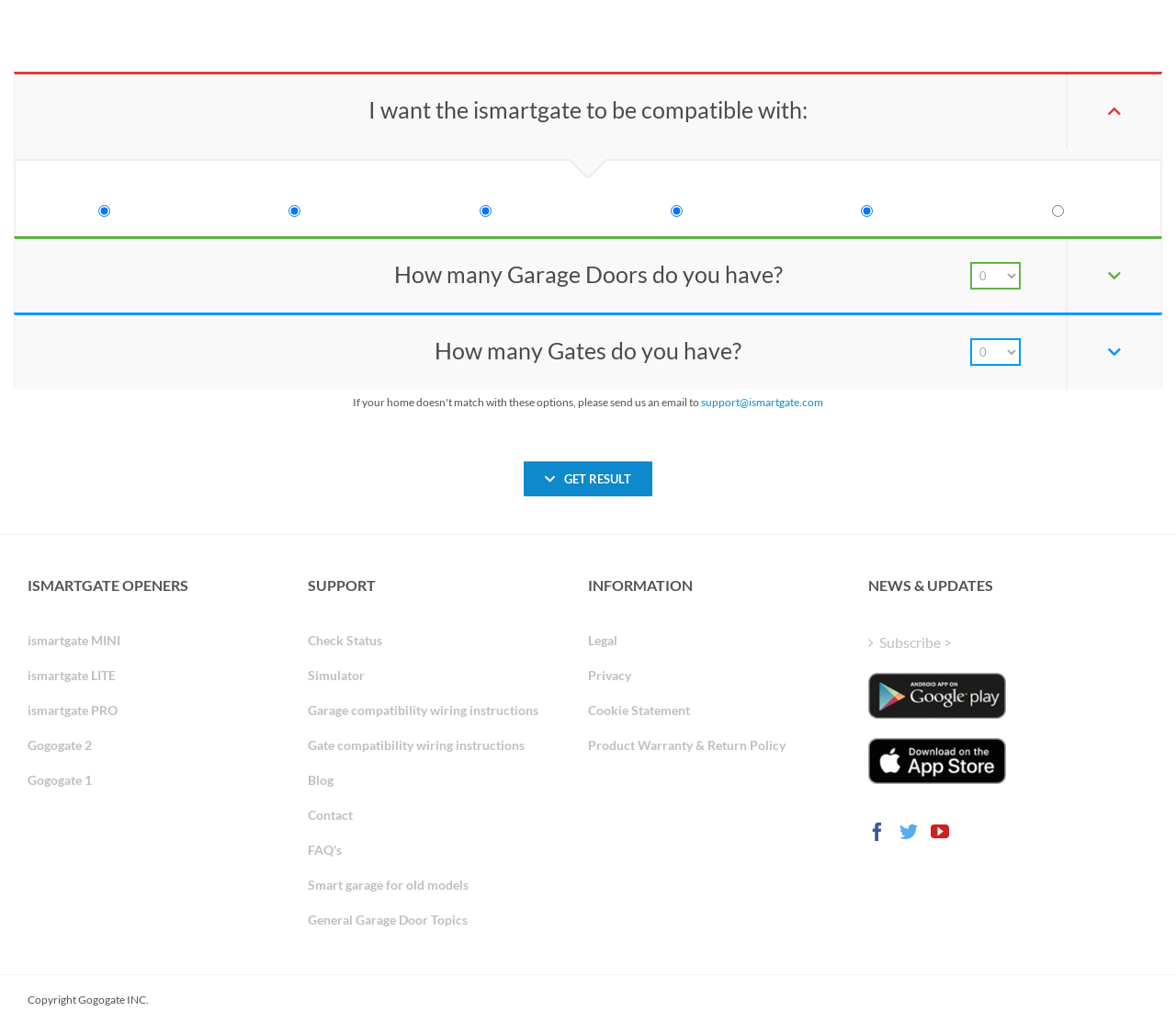How many types of ismartgate openers are available?
Using the image as a reference, deliver a detailed and thorough answer to the question.

On the webpage, I can see 4 types of ismartgate openers mentioned: ismartgate MINI, ismartgate LITE, ismartgate PRO, and Gogogate 2.